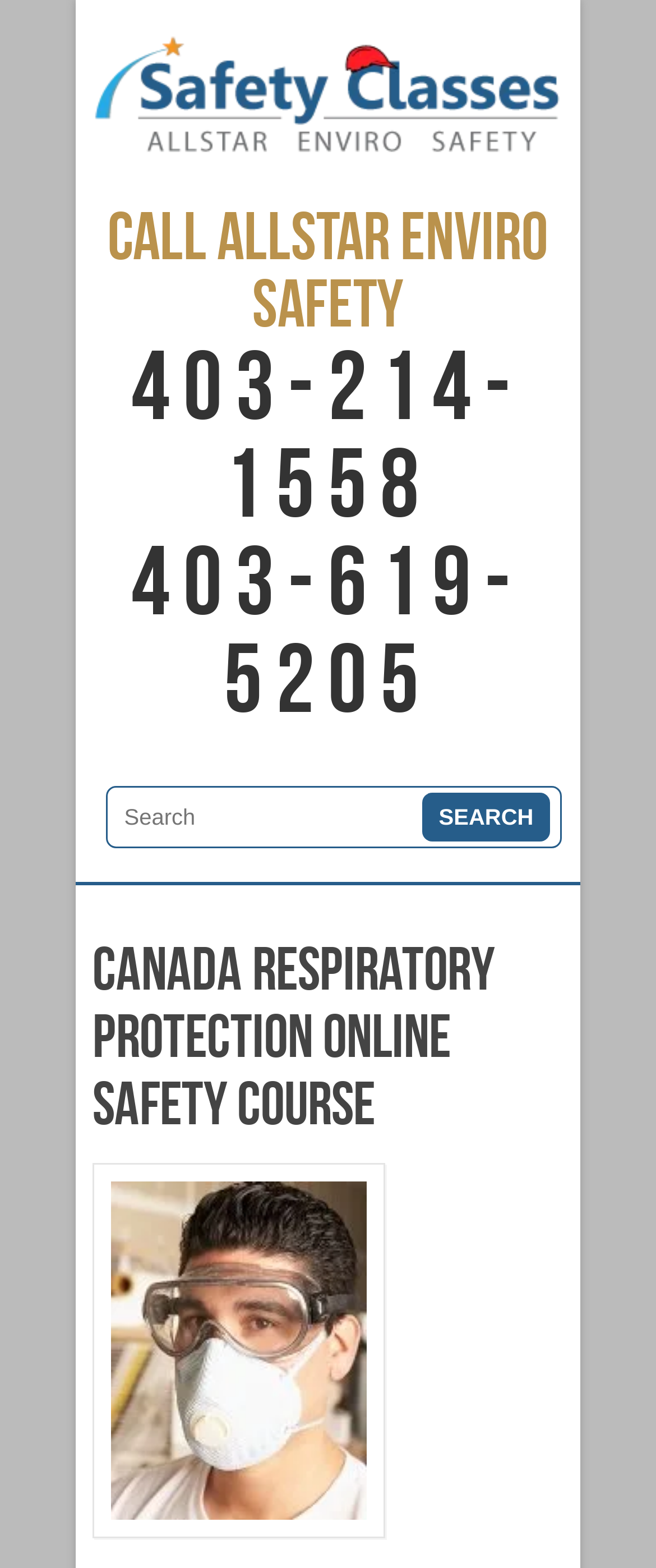Provide the bounding box coordinates for the UI element described in this sentence: "parent_node: Search for: value="Search"". The coordinates should be four float values between 0 and 1, i.e., [left, top, right, bottom].

[0.643, 0.506, 0.839, 0.537]